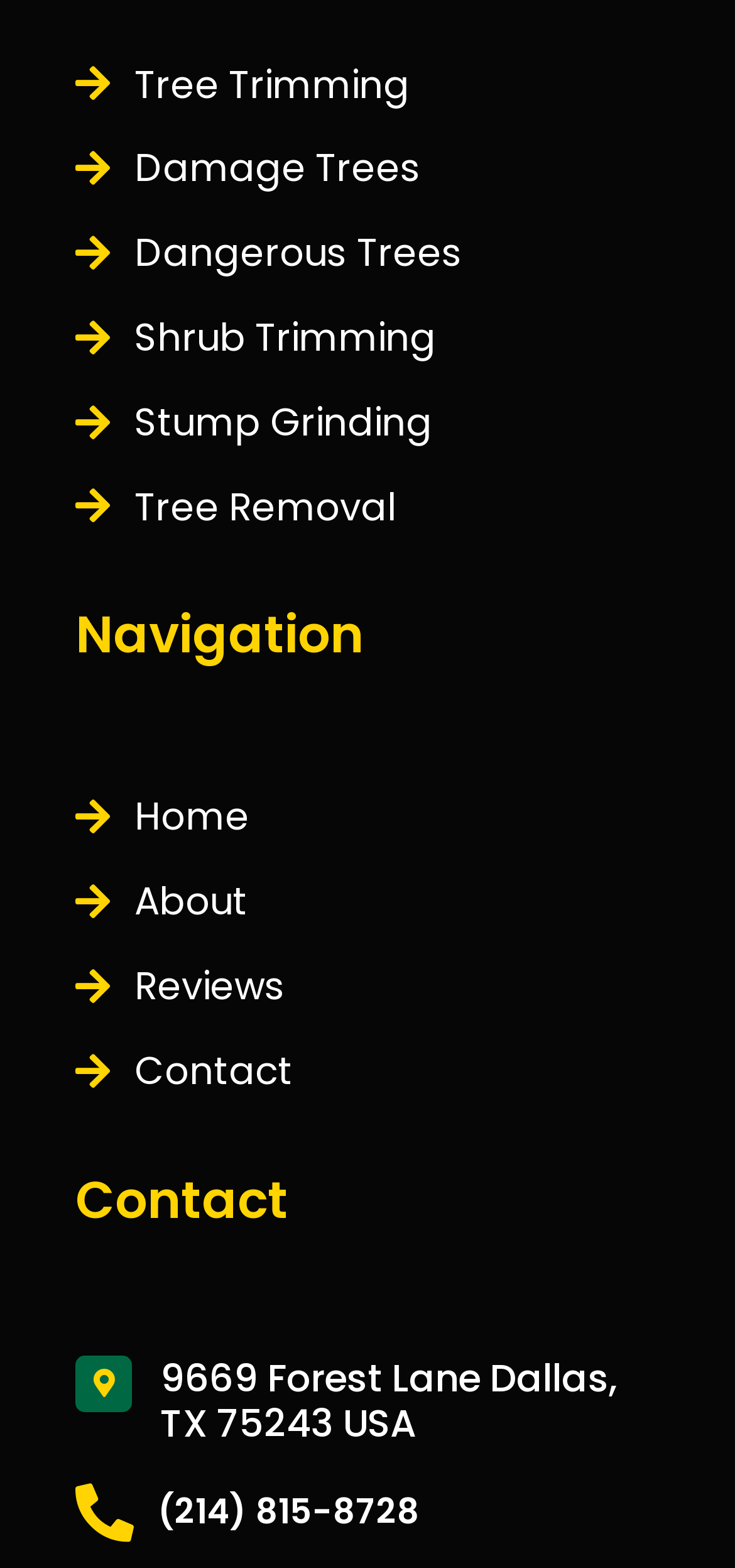What is the last tree-related service offered? Please answer the question using a single word or phrase based on the image.

Tree Removal